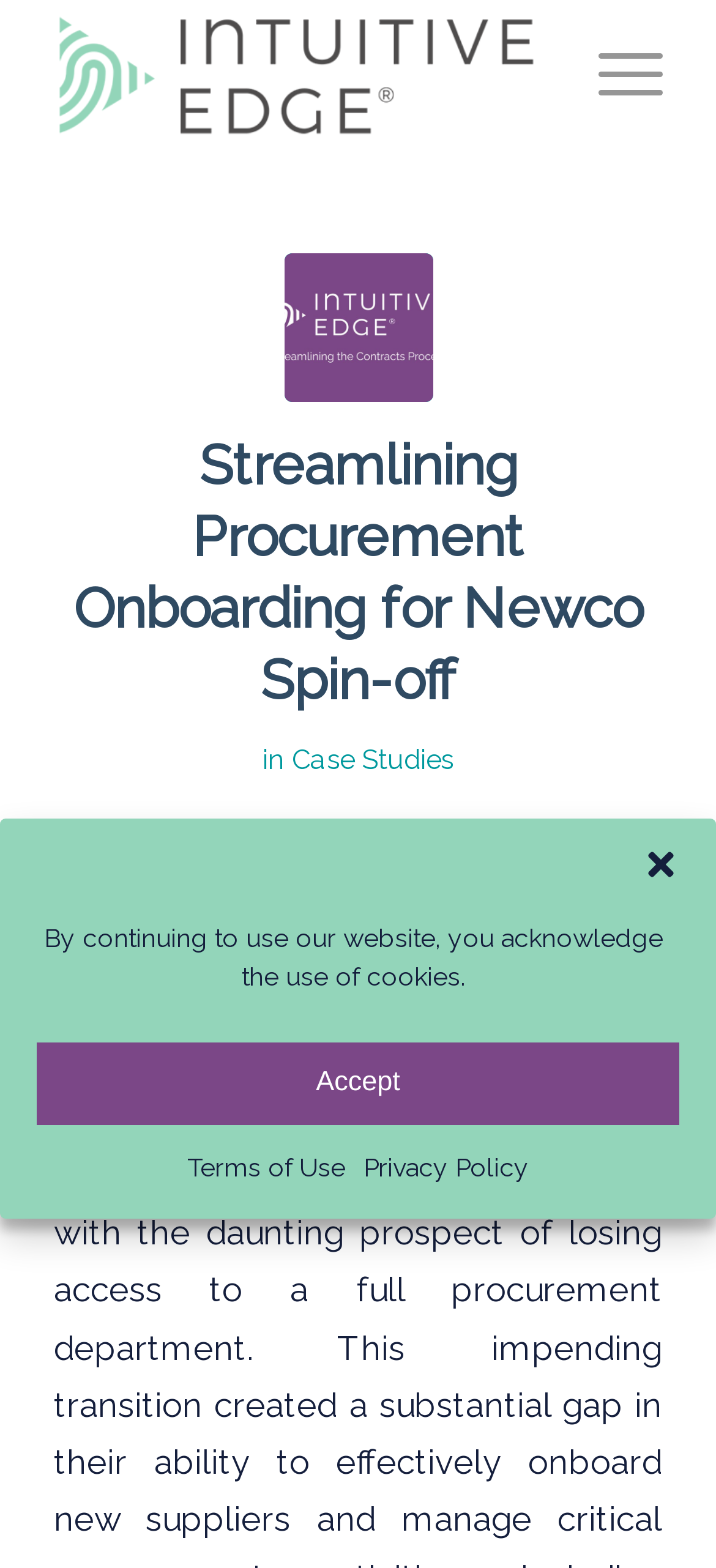What is the purpose of the 'Accept' button?
Kindly give a detailed and elaborate answer to the question.

The 'Accept' button is part of the cookie consent dialog, which is a common feature on websites. The purpose of the button is to allow users to accept the use of cookies on the website, as described in the dialog text.